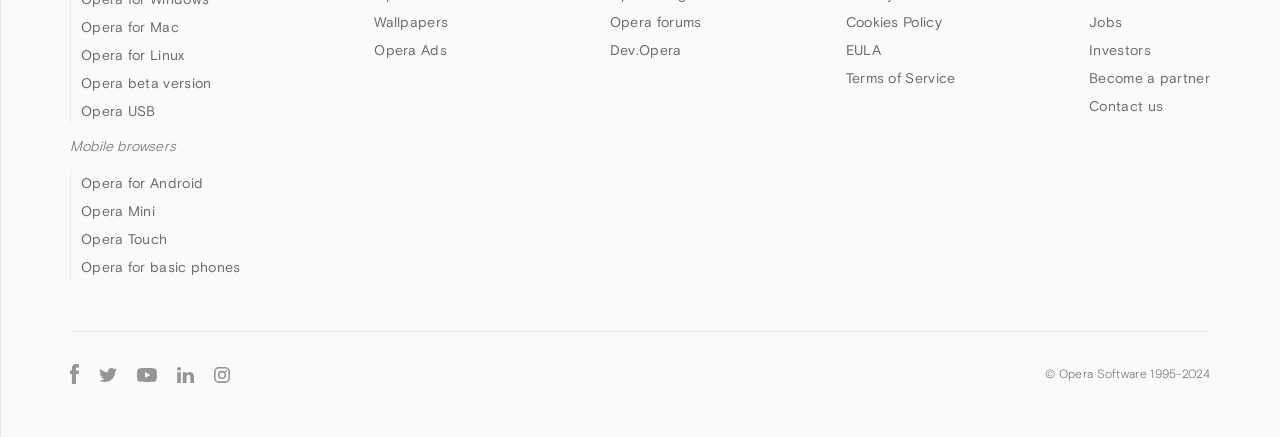Can you pinpoint the bounding box coordinates for the clickable element required for this instruction: "Follow Opera on Facebook"? The coordinates should be four float numbers between 0 and 1, i.e., [left, top, right, bottom].

[0.047, 0.828, 0.07, 0.885]